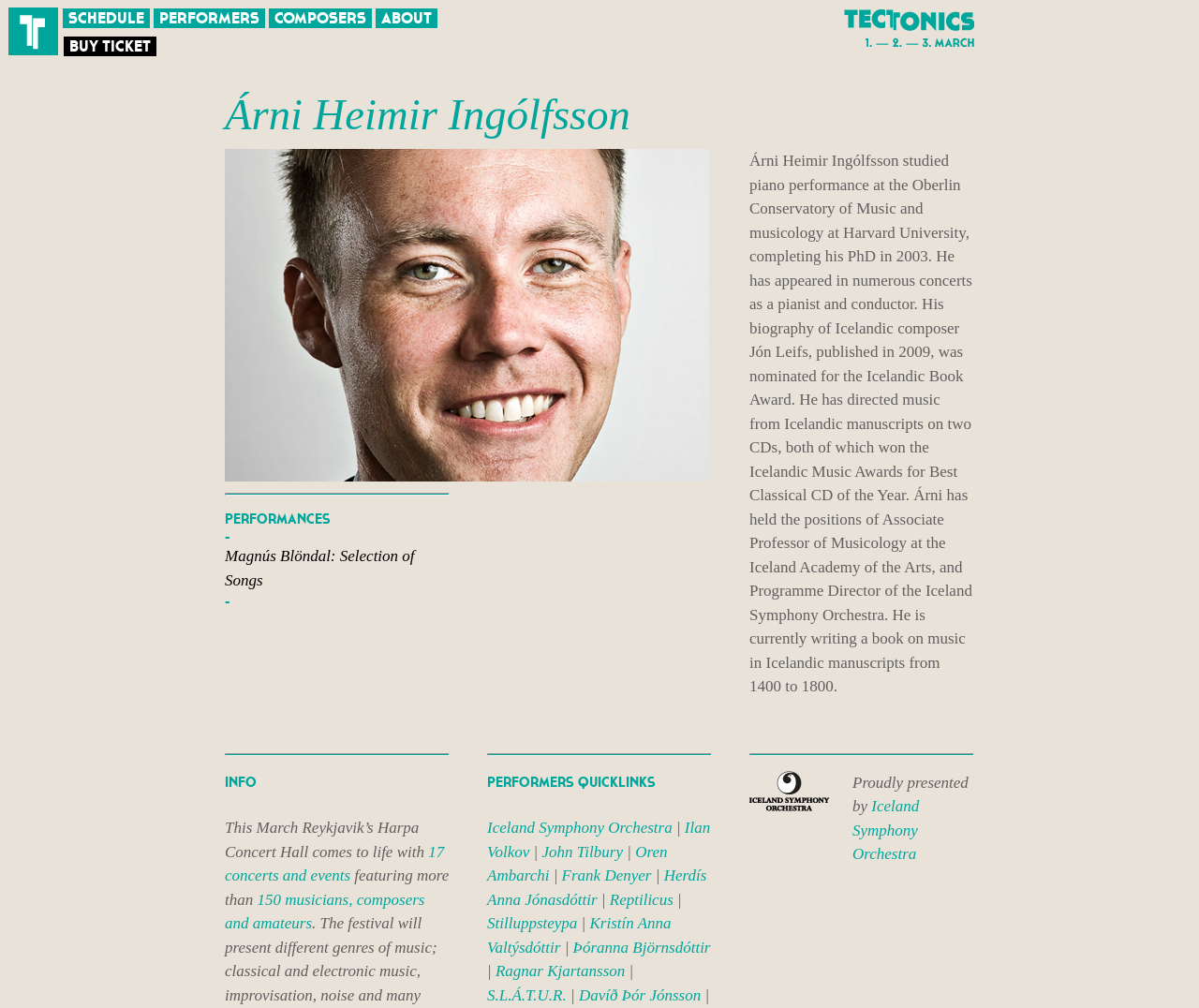Determine the bounding box for the UI element that matches this description: "CAREERS".

None